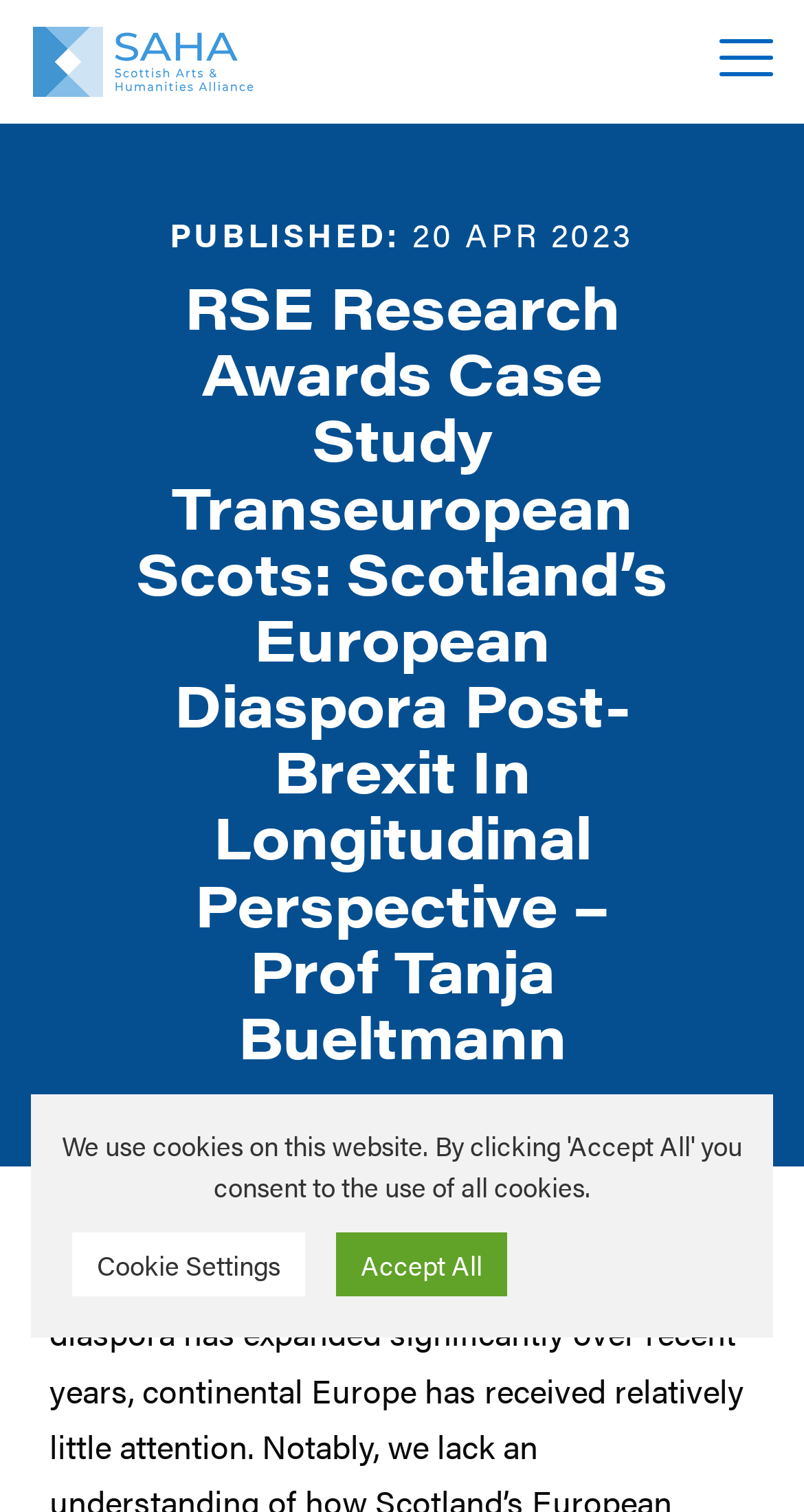What is the date of publication?
Make sure to answer the question with a detailed and comprehensive explanation.

I found the date of publication by looking at the heading element that says 'PUBLISHED: 20 APR 2023'.